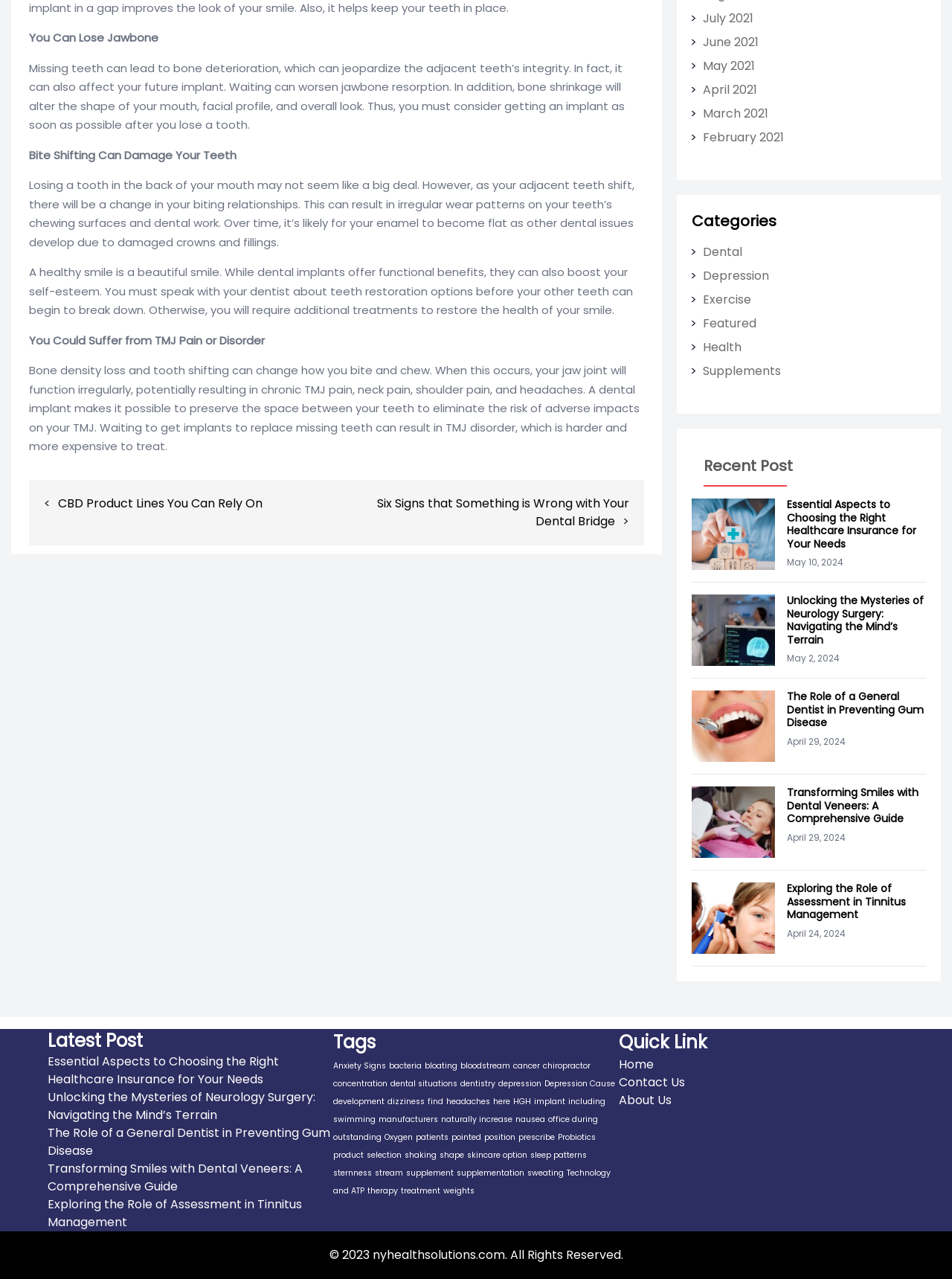Refer to the image and answer the question with as much detail as possible: What is the category of the post 'Essential Aspects to Choosing the Right Healthcare Insurance for Your Needs'?

The webpage lists the post 'Essential Aspects to Choosing the Right Healthcare Insurance for Your Needs' under the category 'Health', indicating that the post is related to health insurance and healthcare.